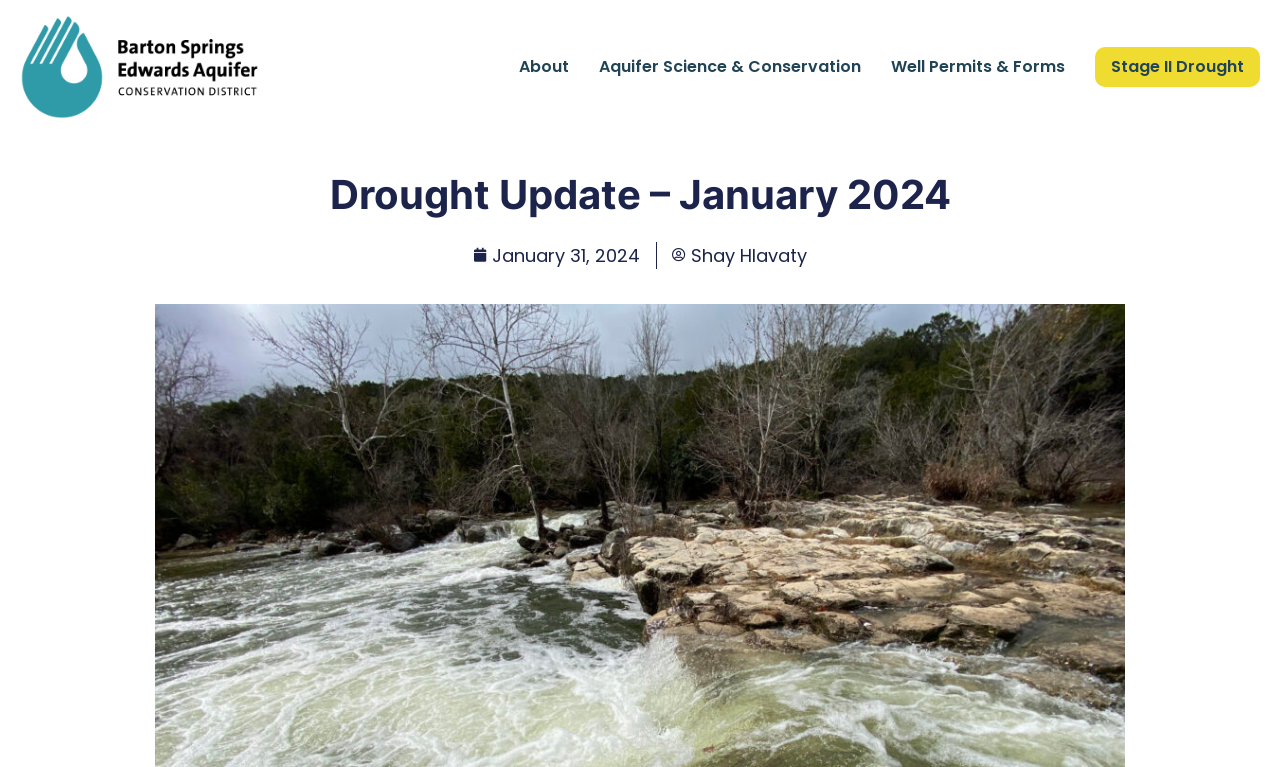Provide your answer to the question using just one word or phrase: What is the current drought stage?

Stage II